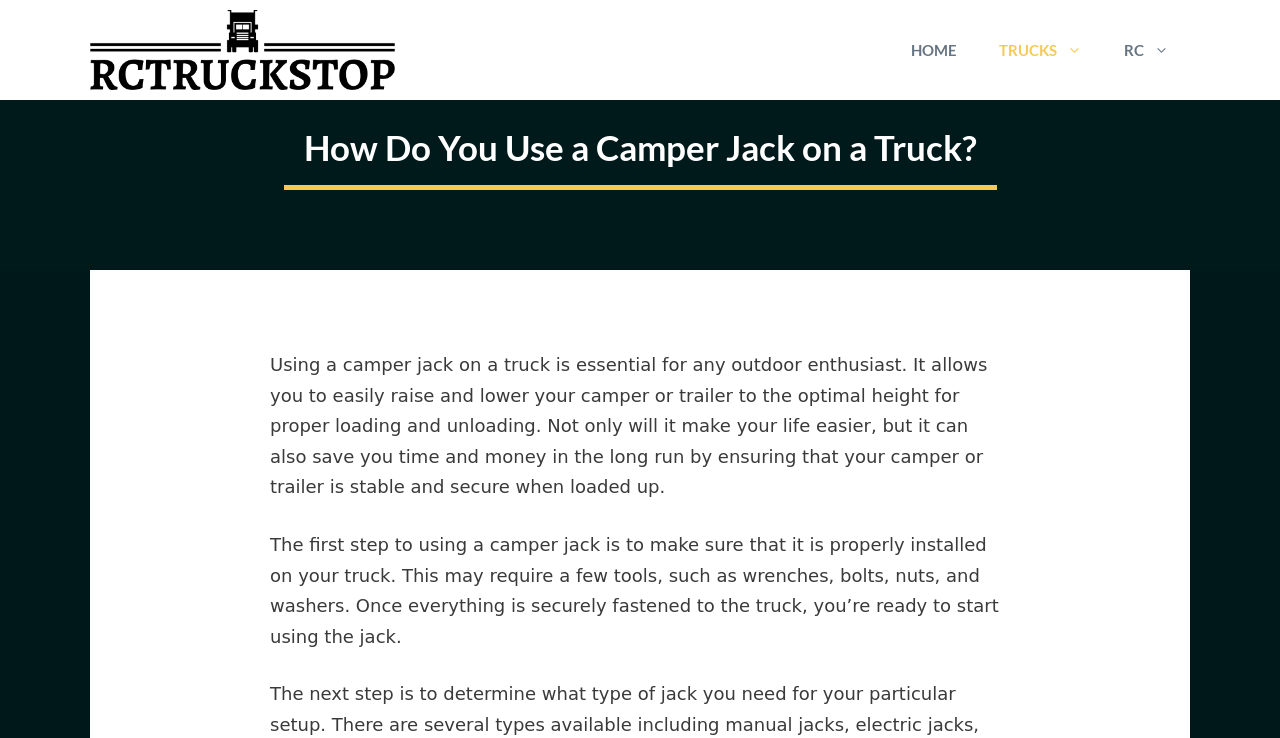What is the main title displayed on this webpage?

How Do You Use a Camper Jack on a Truck?